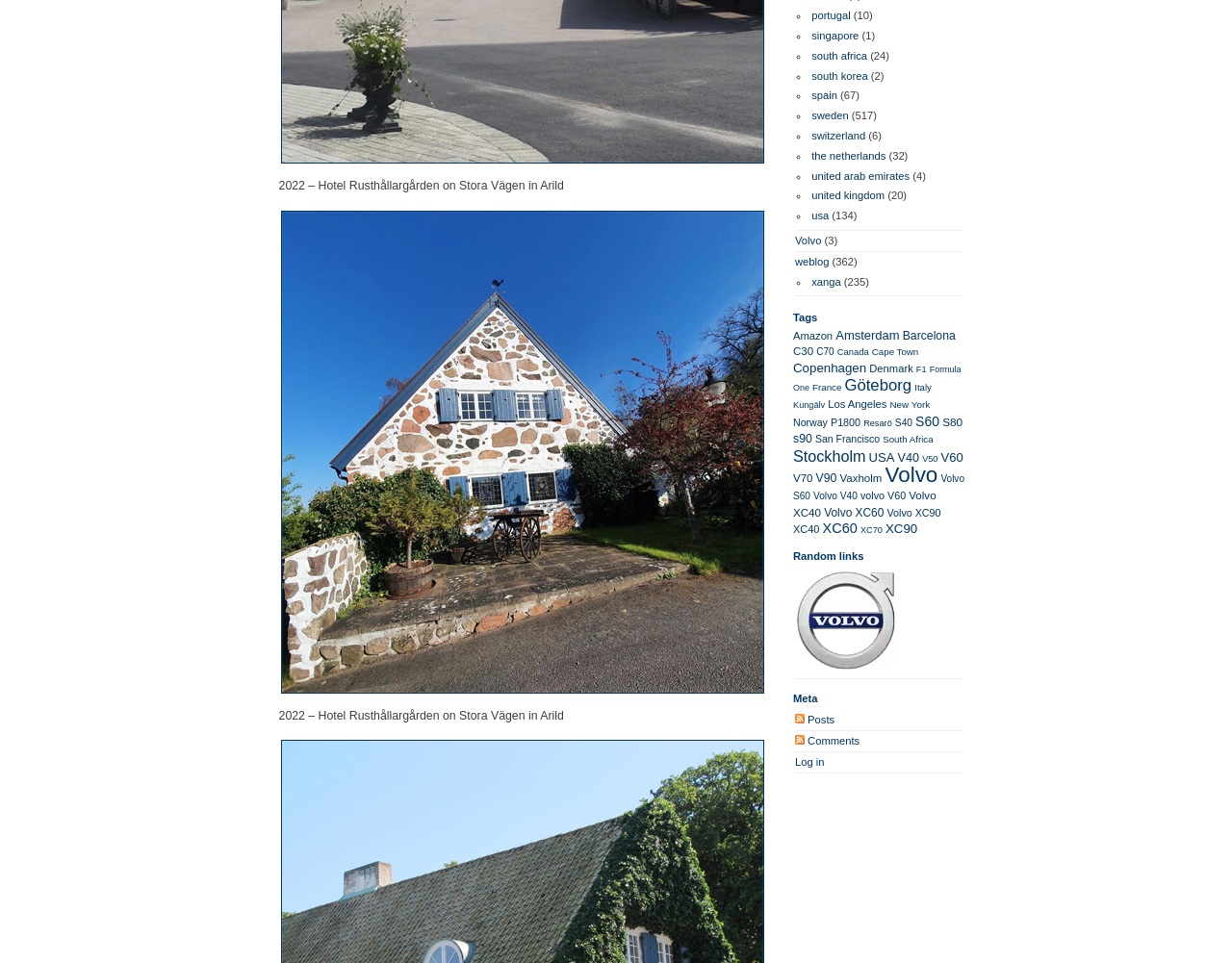What is the country mentioned after 'south'?
Answer the question based on the image using a single word or a brief phrase.

Africa